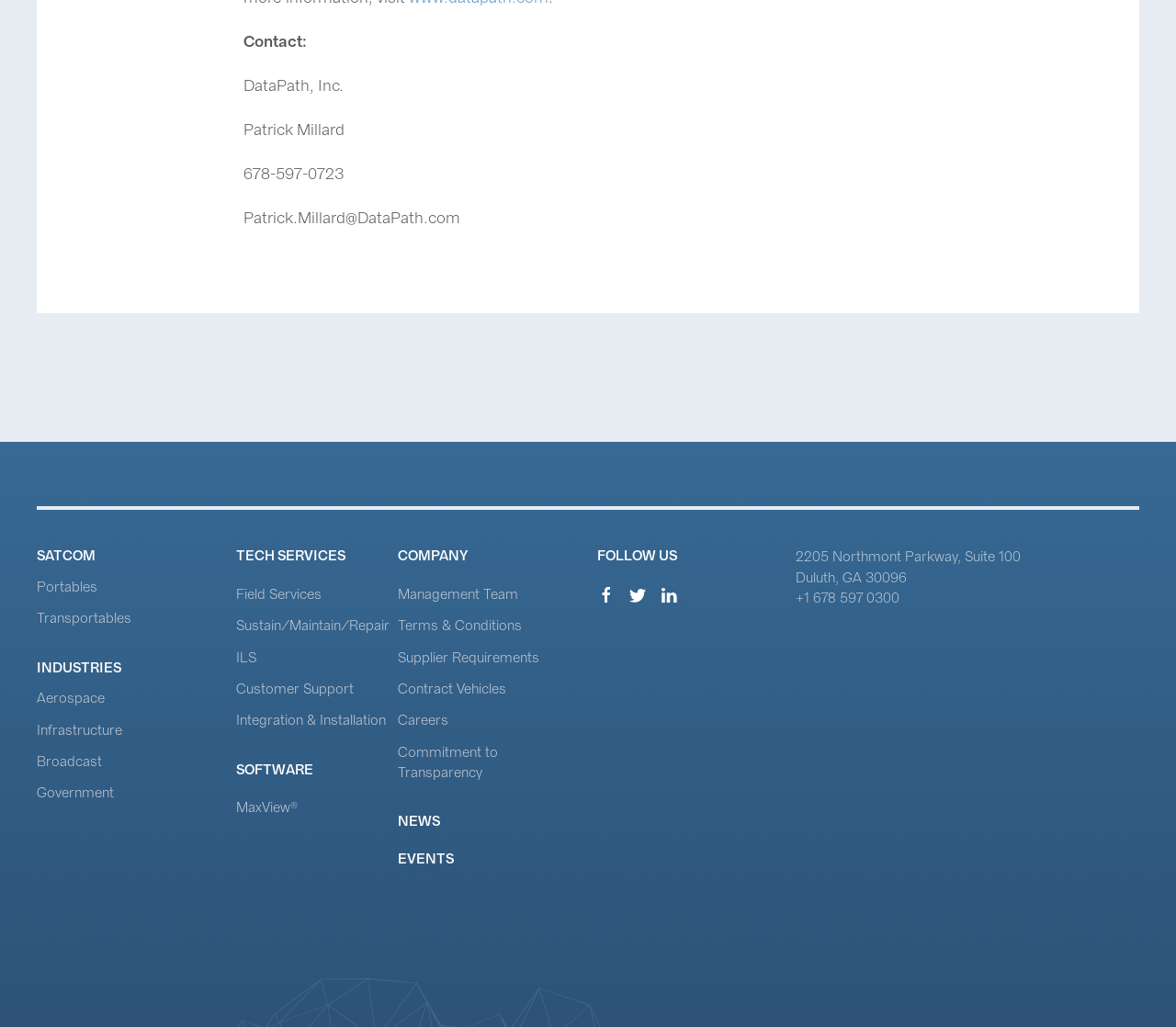What are the different industries served by the company?
From the details in the image, provide a complete and detailed answer to the question.

The different industries served by the company can be found in the middle section of the webpage, where there are links to 'Aerospace', 'Infrastructure', 'Broadcast', and 'Government'.